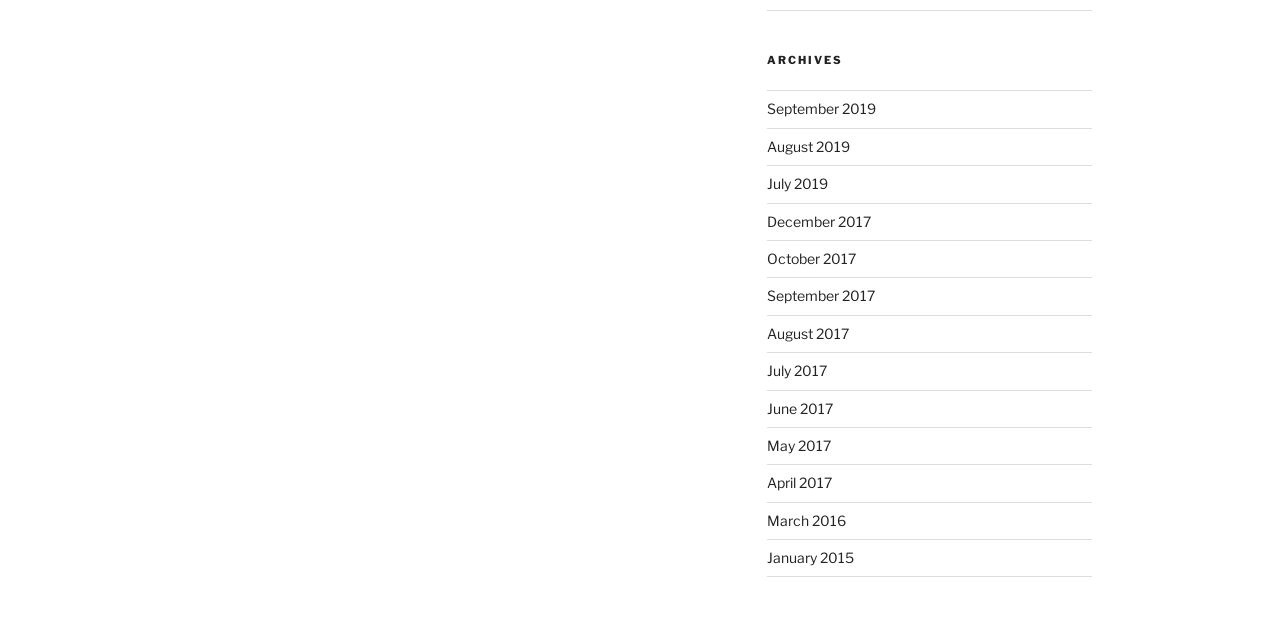Answer the question in one word or a short phrase:
How many months are listed in the archives for 2017?

6